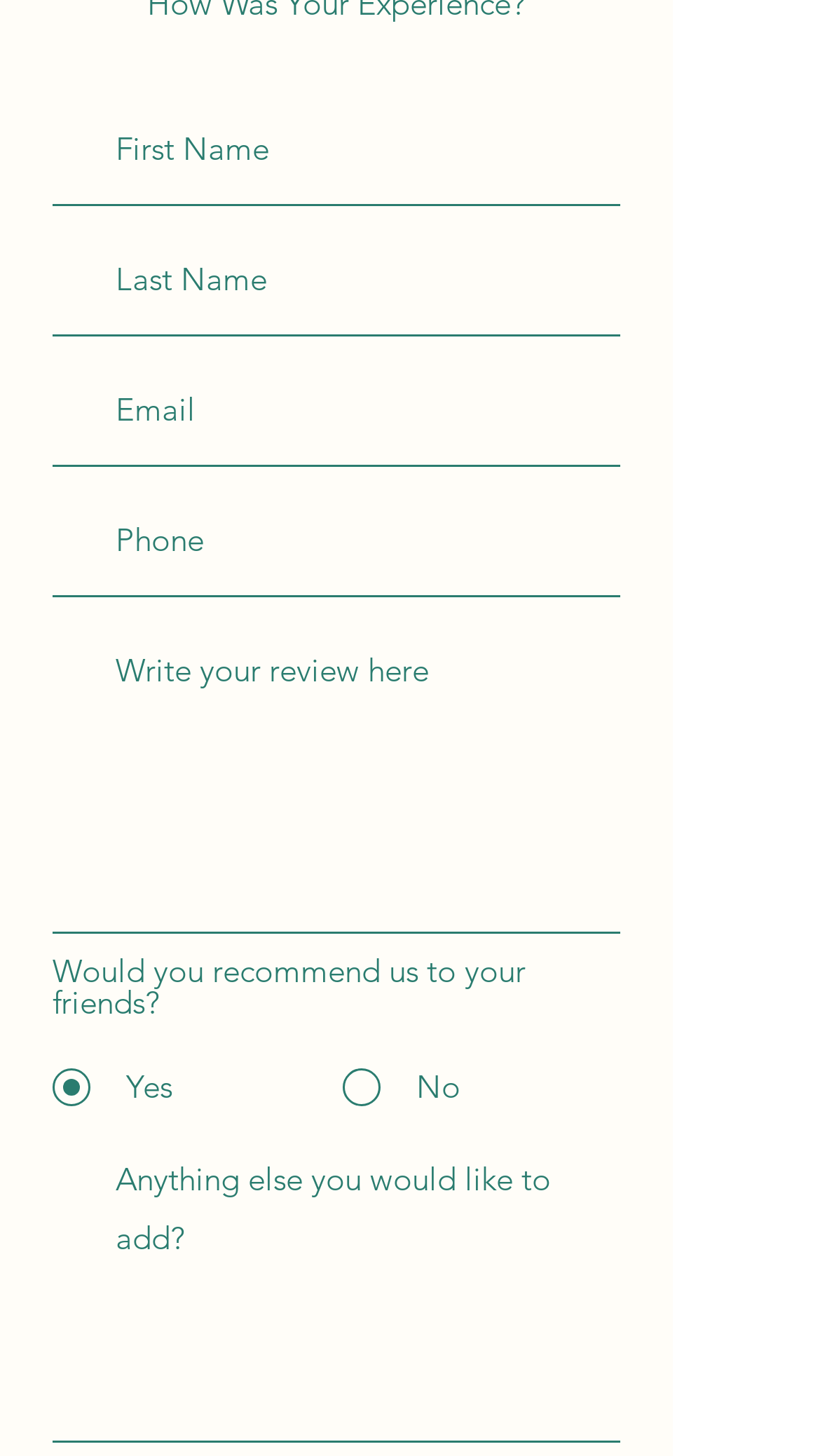Determine the bounding box coordinates of the region I should click to achieve the following instruction: "Enter first name". Ensure the bounding box coordinates are four float numbers between 0 and 1, i.e., [left, top, right, bottom].

[0.064, 0.066, 0.756, 0.141]